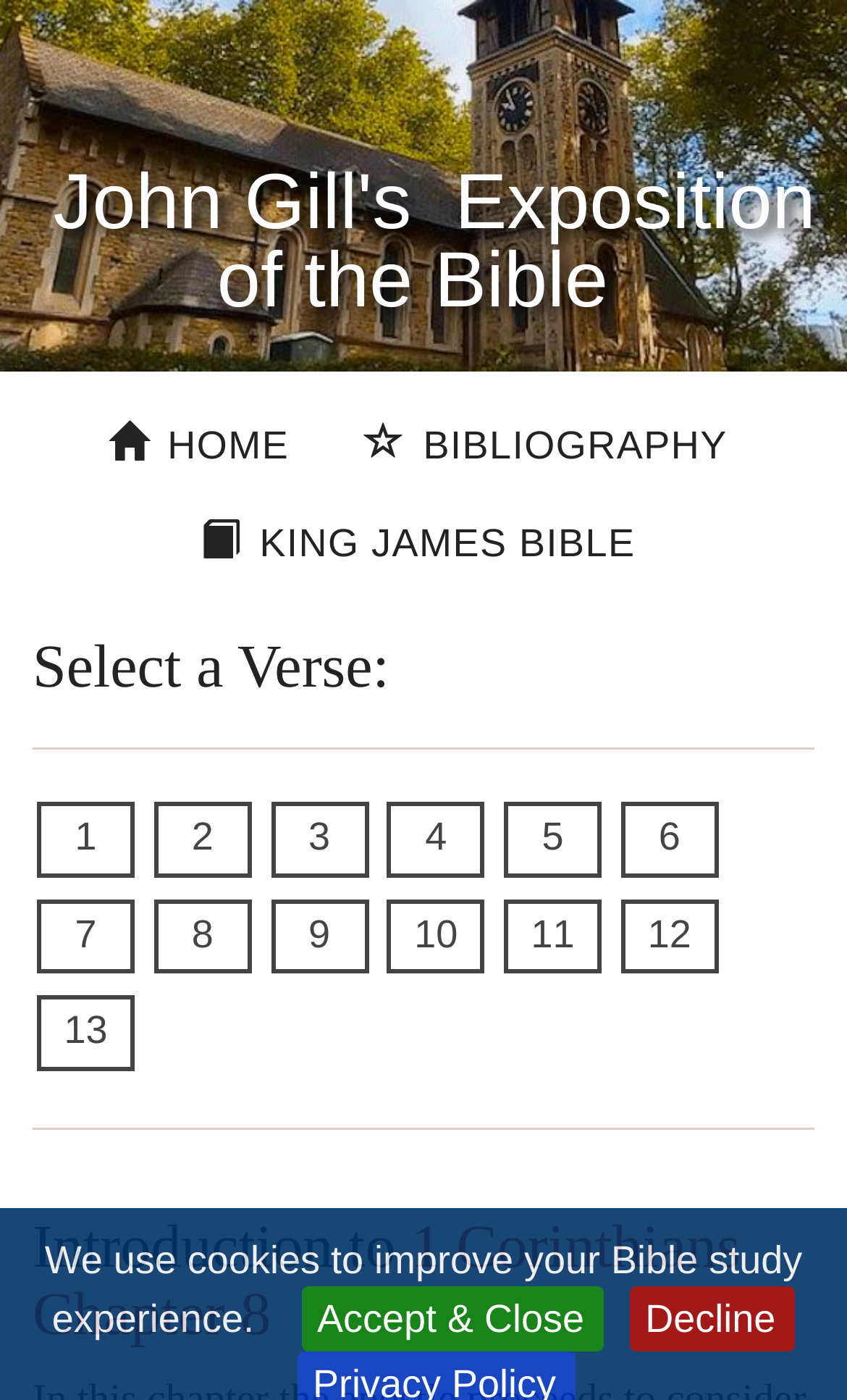Please indicate the bounding box coordinates for the clickable area to complete the following task: "read the News & Blog". The coordinates should be specified as four float numbers between 0 and 1, i.e., [left, top, right, bottom].

None